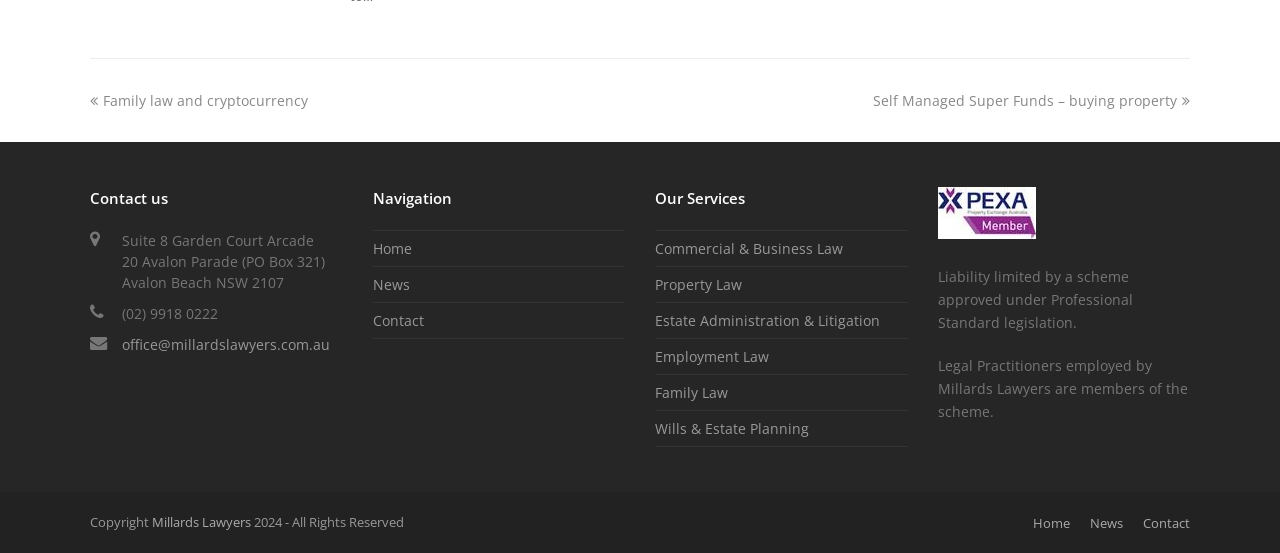What is the copyright information of Millards Lawyers?
Answer the question based on the image using a single word or a brief phrase.

2024 - All Rights Reserved